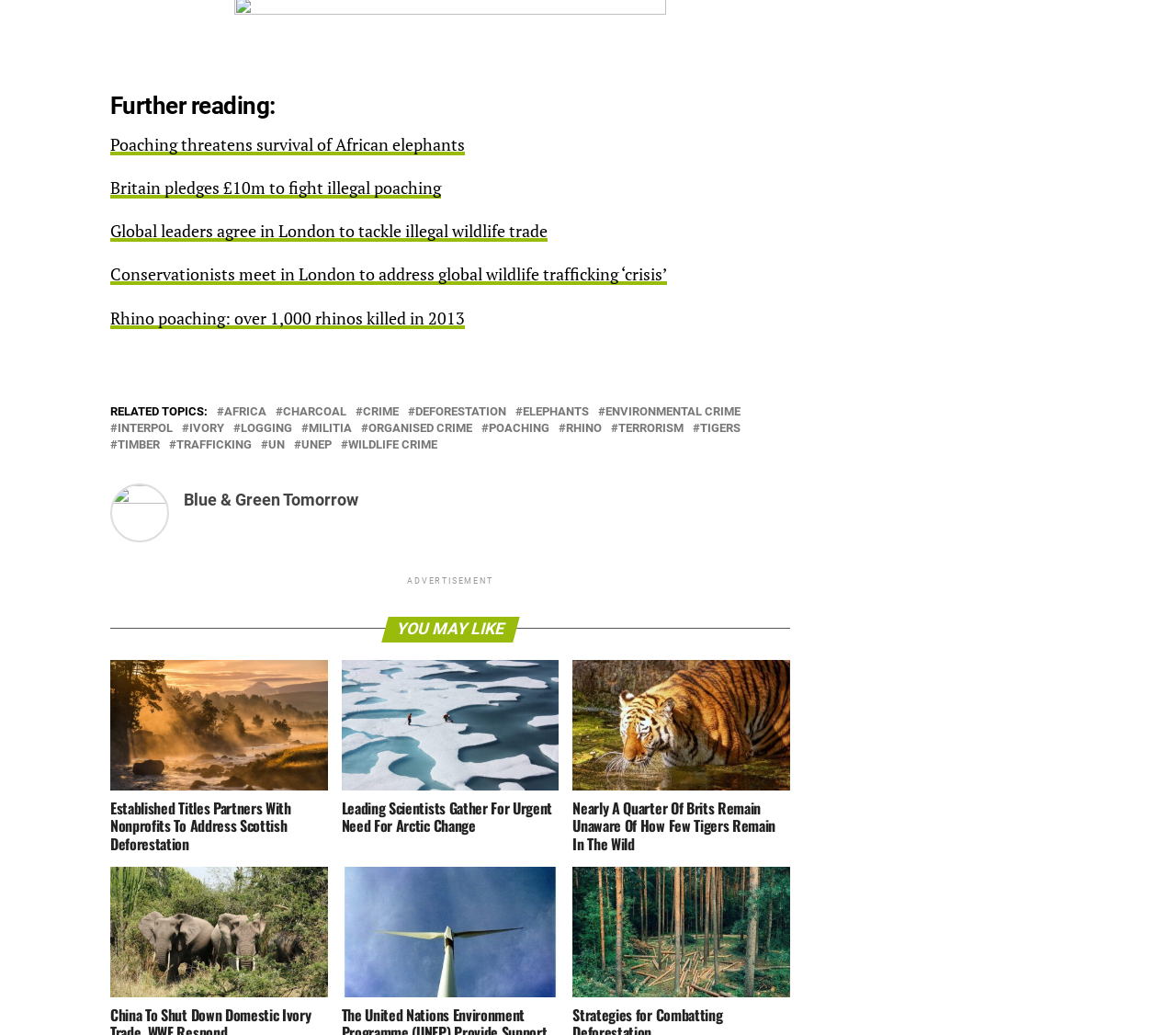What is the theme of the images in the 'YOU MAY LIKE' section?
Can you provide an in-depth and detailed response to the question?

The images in the 'YOU MAY LIKE' section are related to environmental topics, such as deforestation, Arctic change, tigers, elephants, and wind turbines.